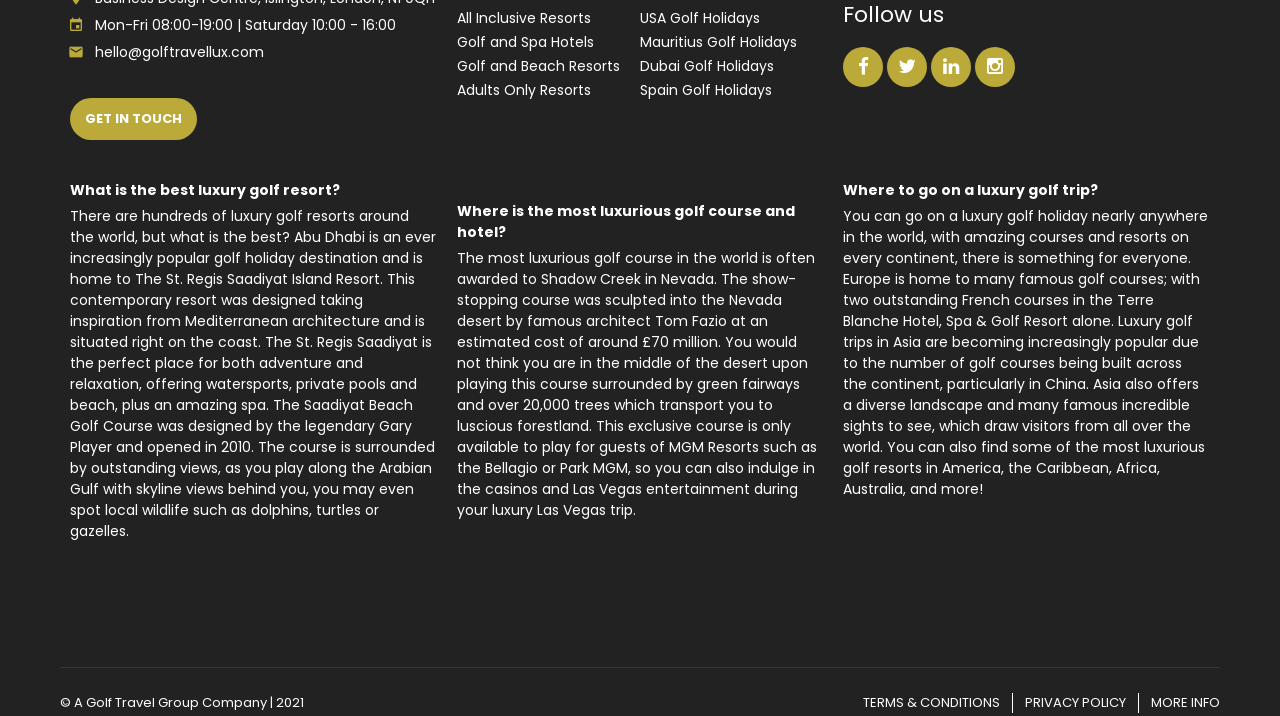What is the name of the architect who designed the Shadow Creek golf course?
Please respond to the question with as much detail as possible.

I found the name of the architect by reading the text element that mentions 'The show-stopping course was sculpted into the Nevada desert by famous architect Tom Fazio at an estimated cost of around £70 million'.